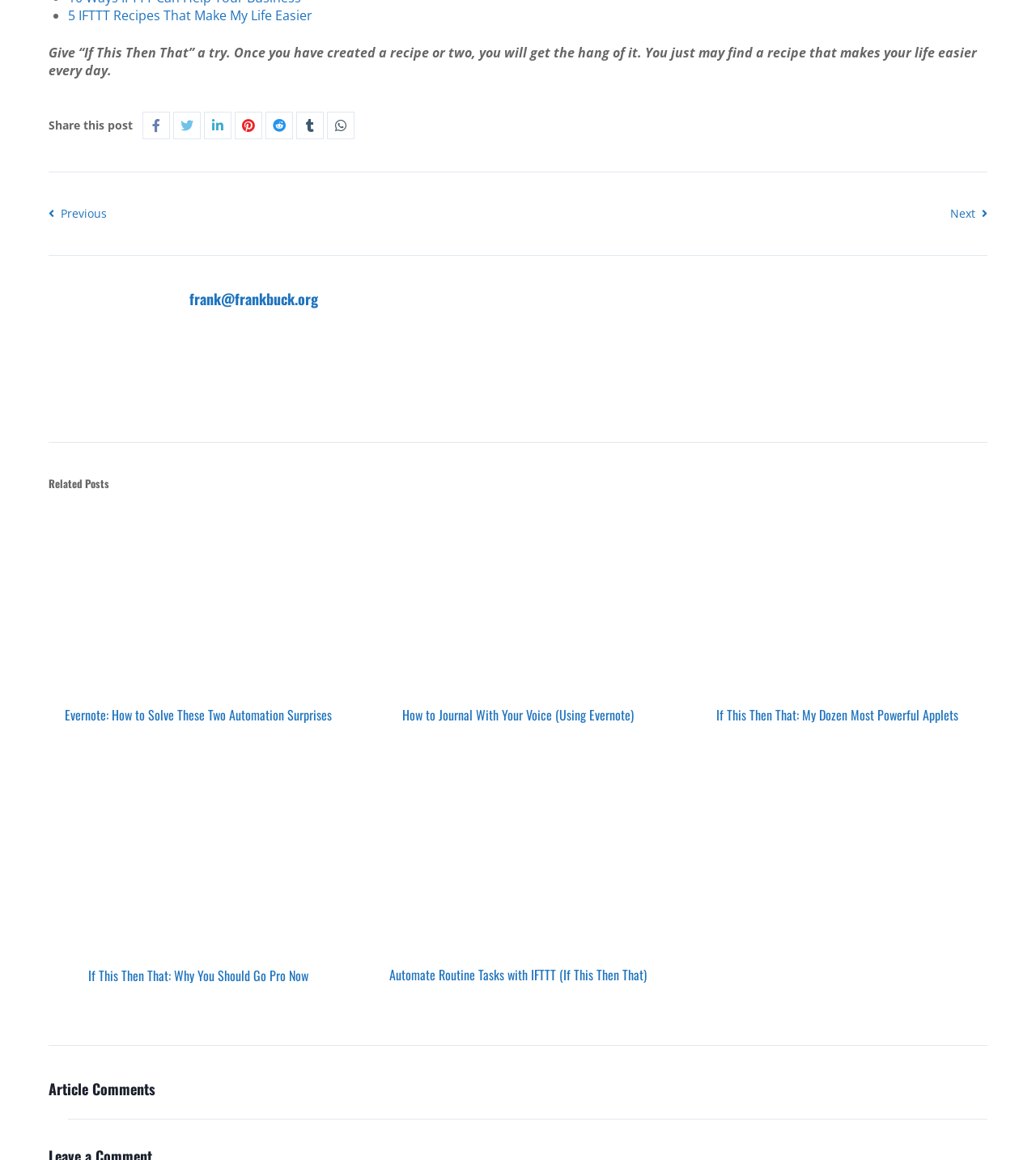Find the bounding box coordinates of the element to click in order to complete this instruction: "Click on '5 IFTTT Recipes That Make My Life Easier'". The bounding box coordinates must be four float numbers between 0 and 1, denoted as [left, top, right, bottom].

[0.066, 0.005, 0.302, 0.021]